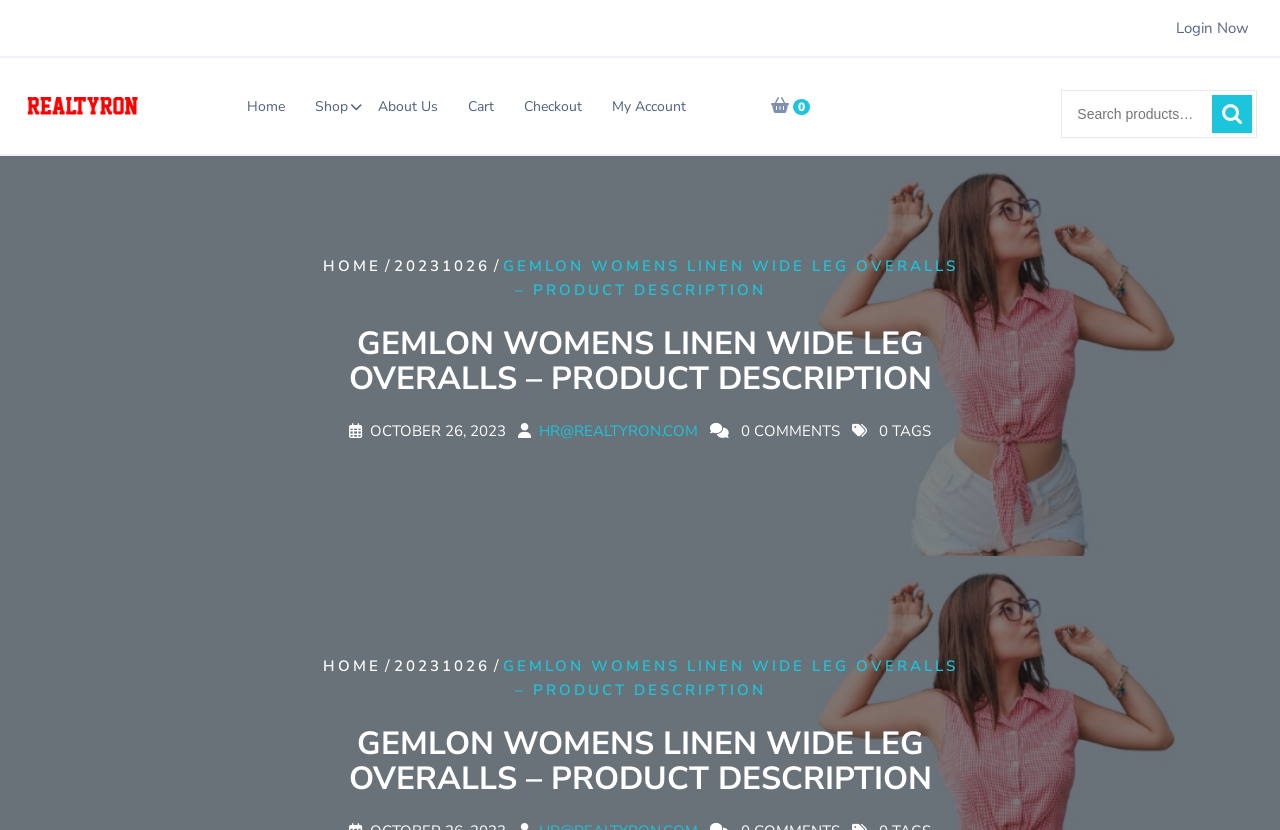Give the bounding box coordinates for the element described by: "My account".

[0.468, 0.105, 0.546, 0.15]